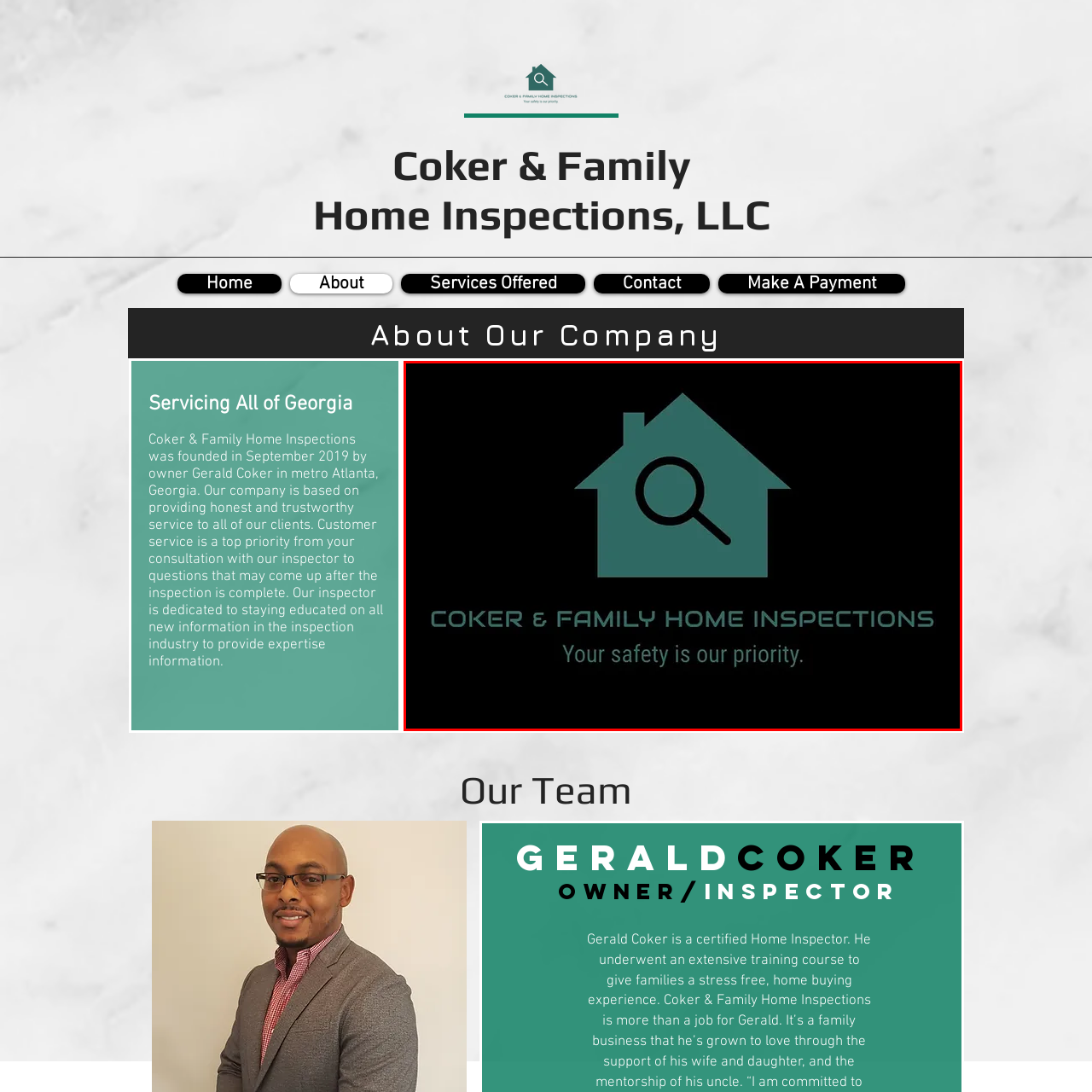What is the purpose of the magnifying glass in the logo?
Pay attention to the image surrounded by the red bounding box and respond to the question with a detailed answer.

The magnifying glass is prominently displayed in the logo, symbolizing the company's commitment to thorough inspection and attention to detail in their home inspection services.